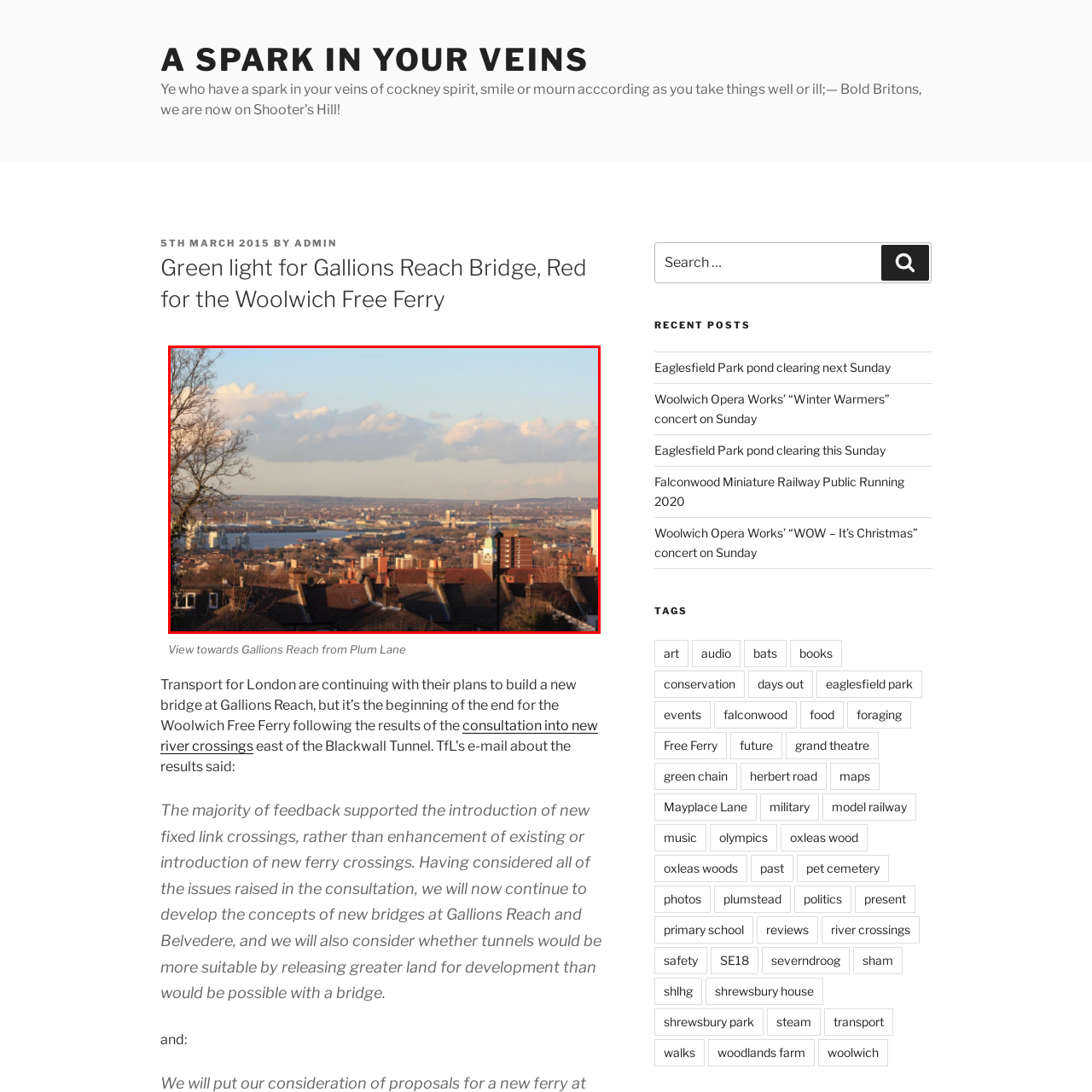Offer a detailed caption for the image that is surrounded by the red border.

The image depicts a panoramic view of the landscape towards Gallions Reach, taken from Plum Lane. In the foreground, a cluster of rooftops showcases a typical residential area, with various architectural styles visible. The scene transitions to a broader vista featuring the River Thames, where hints of industrial and urban development are apparent along the waterway. The backdrop is dominated by a clear sky adorned with fluffy clouds, hinting at pleasant weather. This view illustrates the ongoing developments in transport infrastructure, particularly regarding the planned new bridge at Gallions Reach, which is juxtaposed with the historical context of the nearby Woolwich Free Ferry.